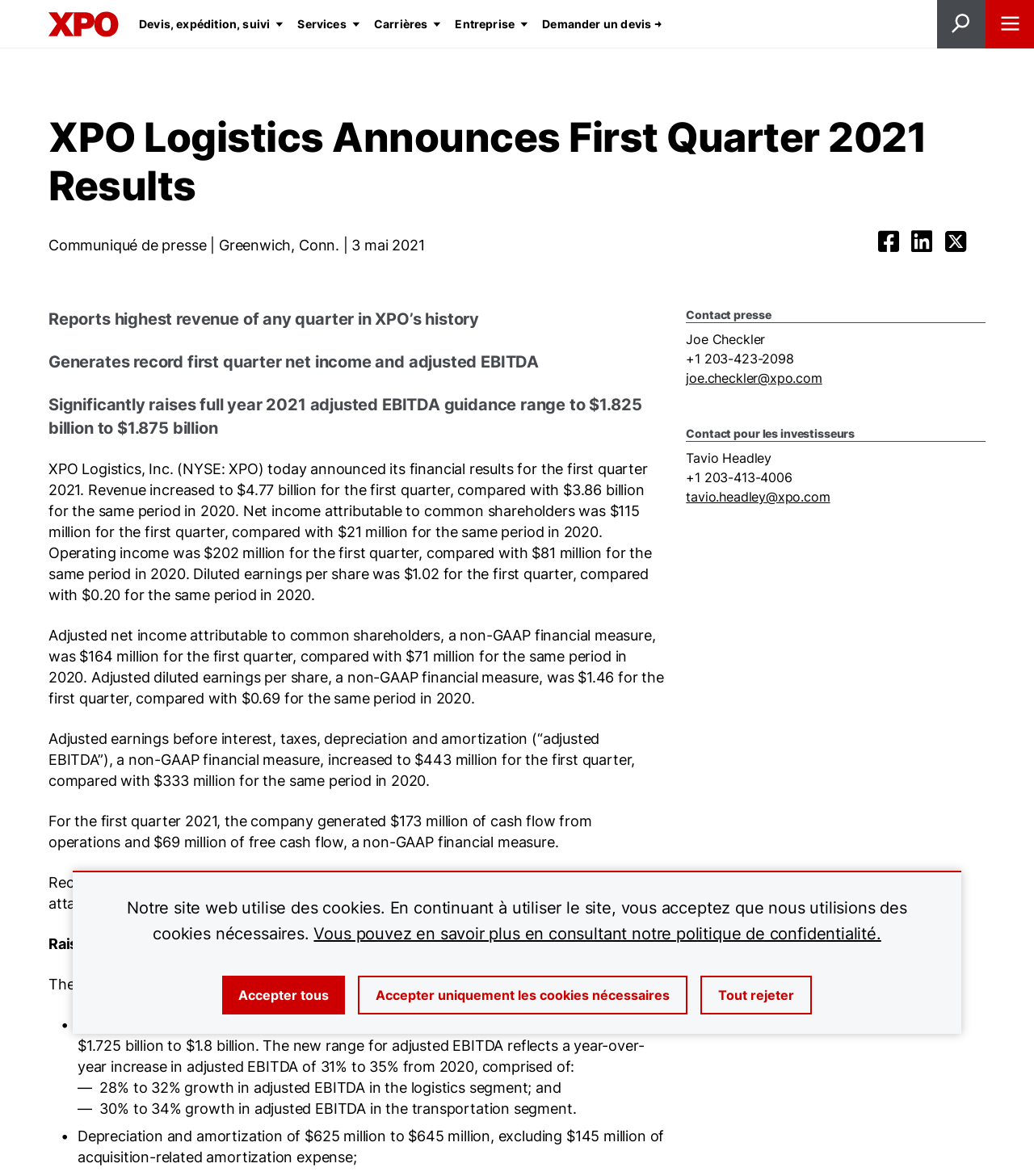Identify the bounding box of the HTML element described here: "Tout rejeter". Provide the coordinates as four float numbers between 0 and 1: [left, top, right, bottom].

[0.677, 0.83, 0.785, 0.863]